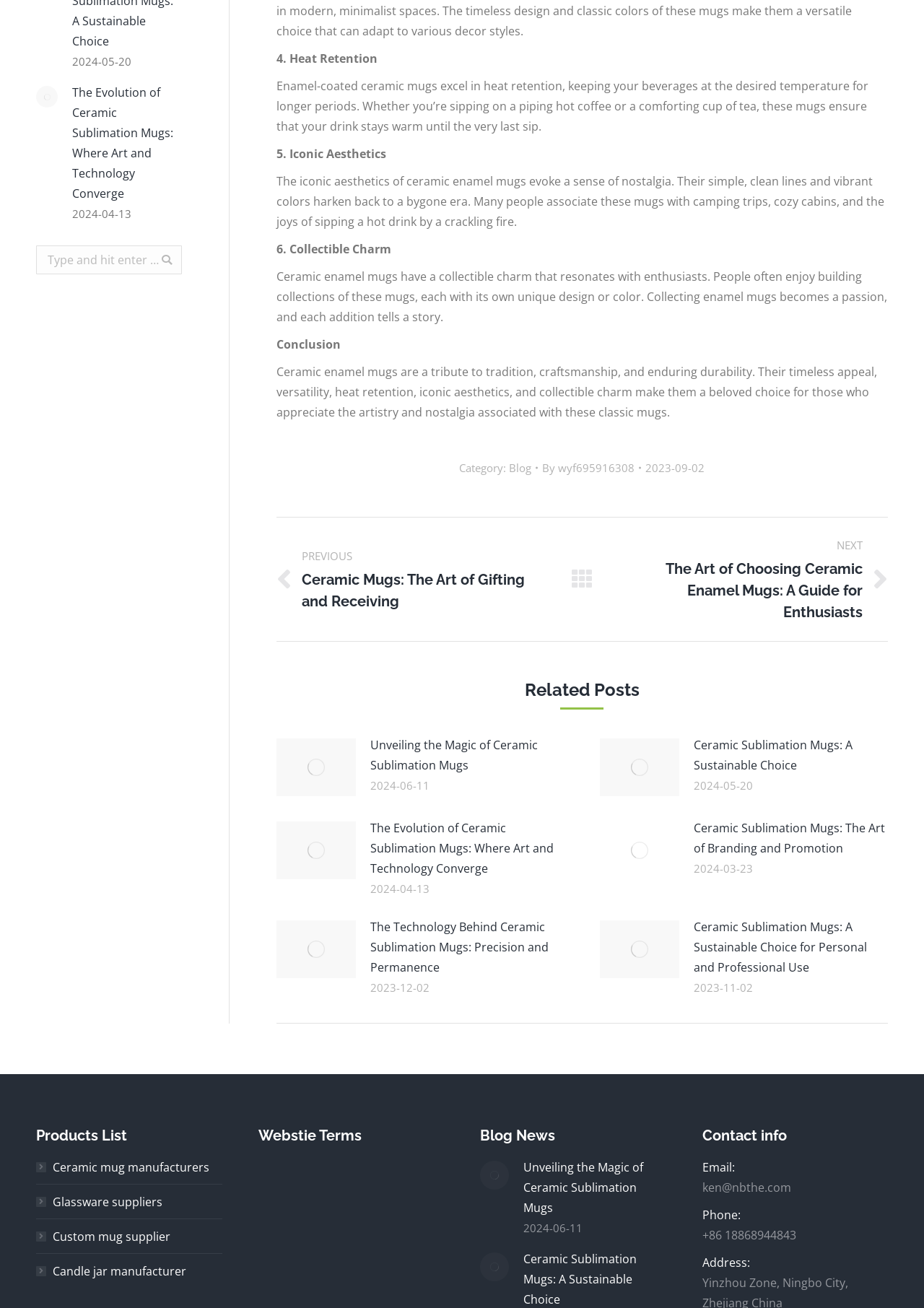Locate the bounding box of the UI element with the following description: "parent_node: Search: value="Go!"".

[0.144, 0.188, 0.188, 0.21]